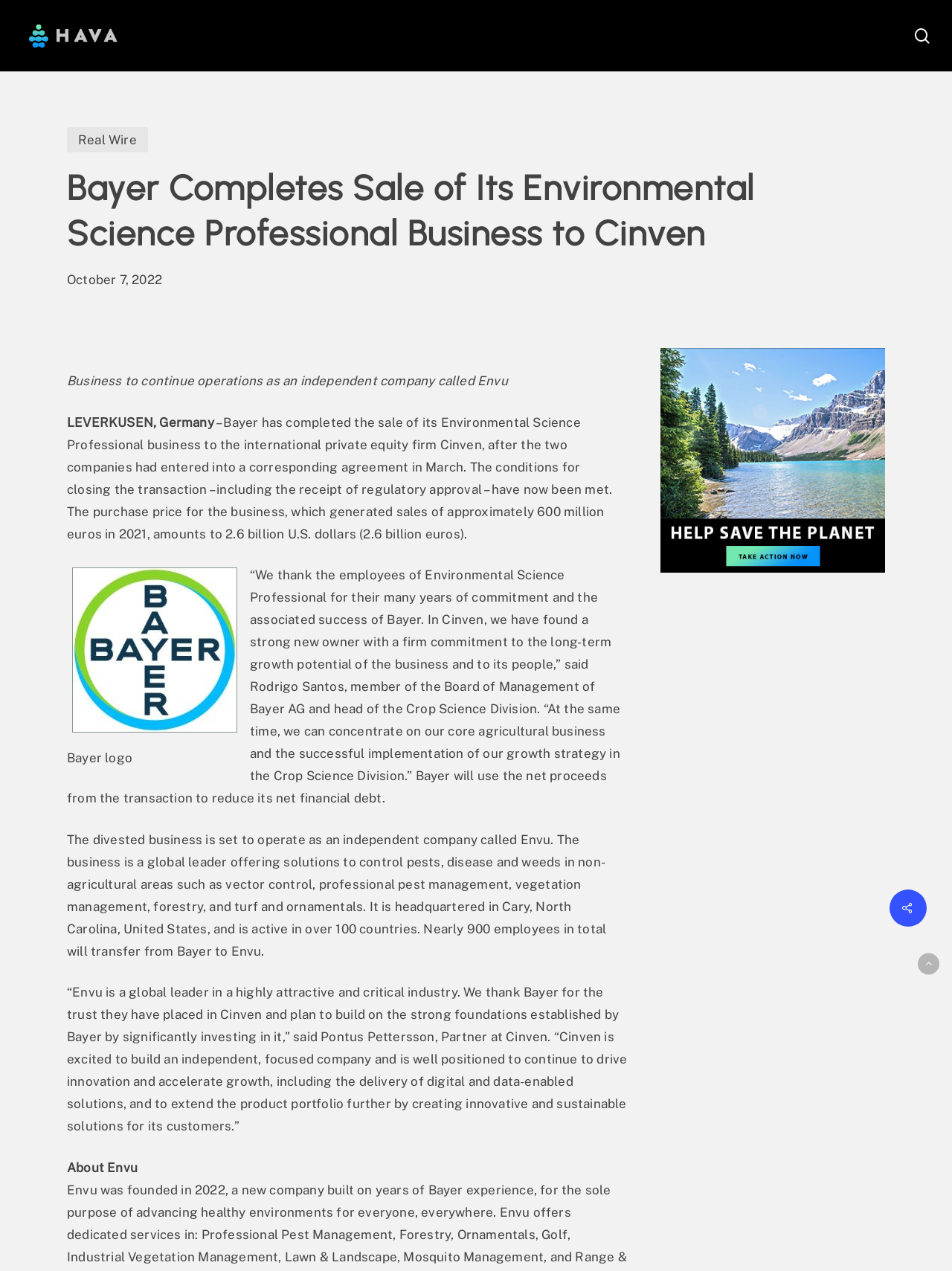From the webpage screenshot, identify the region described by alt="HAVA Climate Solutions". Provide the bounding box coordinates as (top-left x, top-left y, bottom-right x, bottom-right y), with each value being a floating point number between 0 and 1.

[0.022, 0.016, 0.139, 0.04]